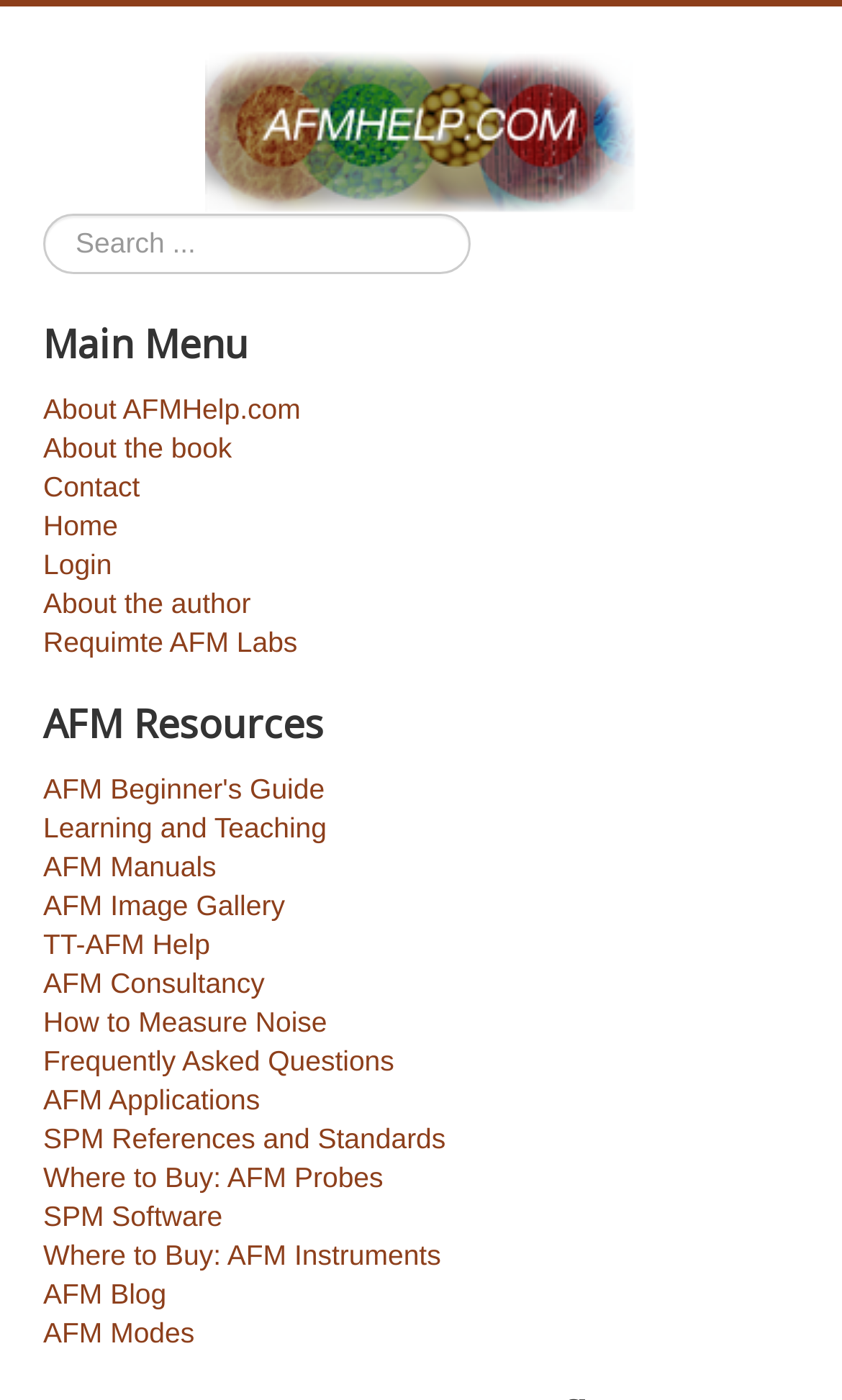How many categories are listed under 'AFM Resources'?
Provide a short answer using one word or a brief phrase based on the image.

12